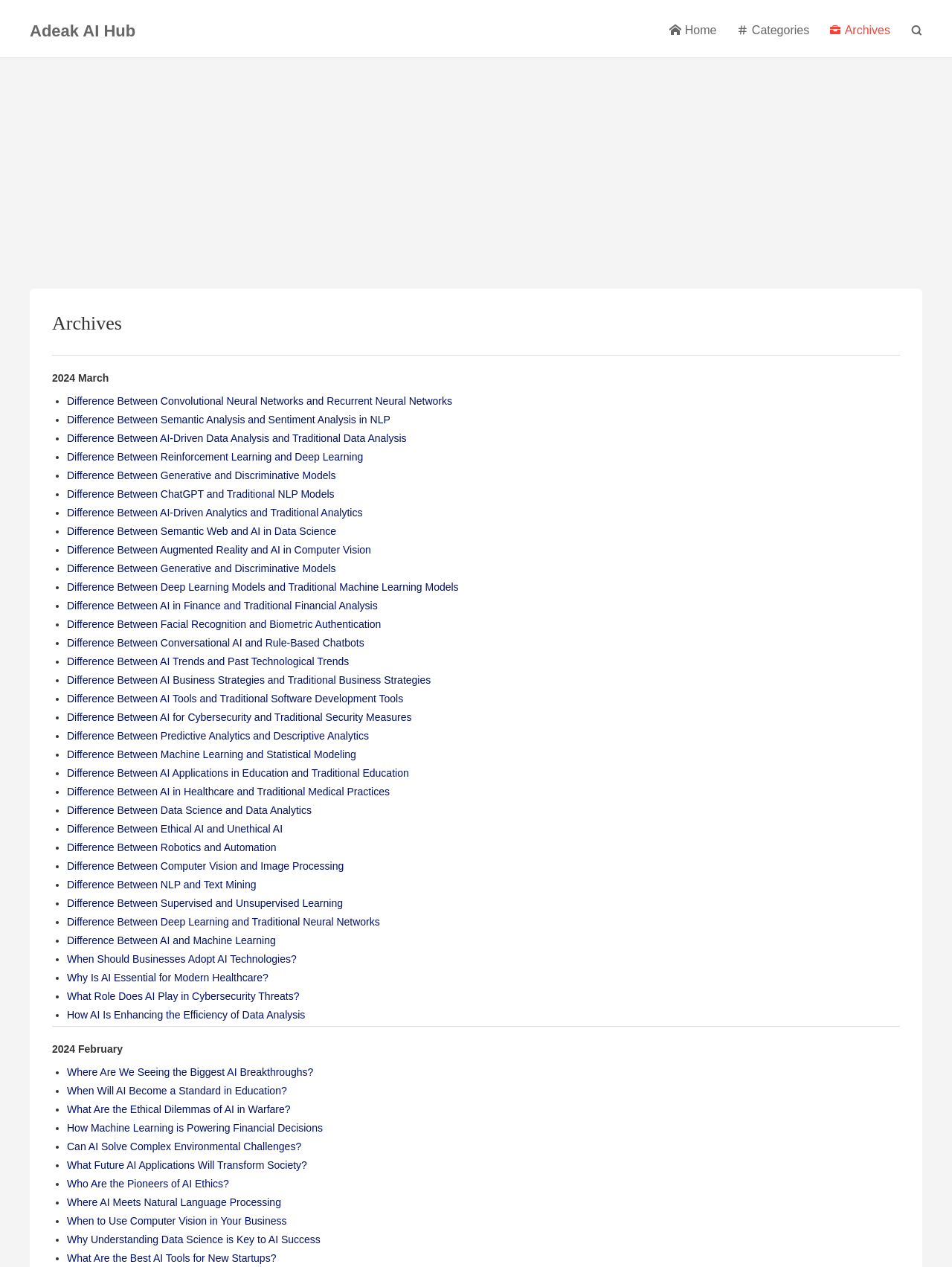Find the bounding box of the UI element described as: "". The bounding box coordinates should be given as four float values between 0 and 1, i.e., [left, top, right, bottom].

[0.956, 0.015, 0.969, 0.033]